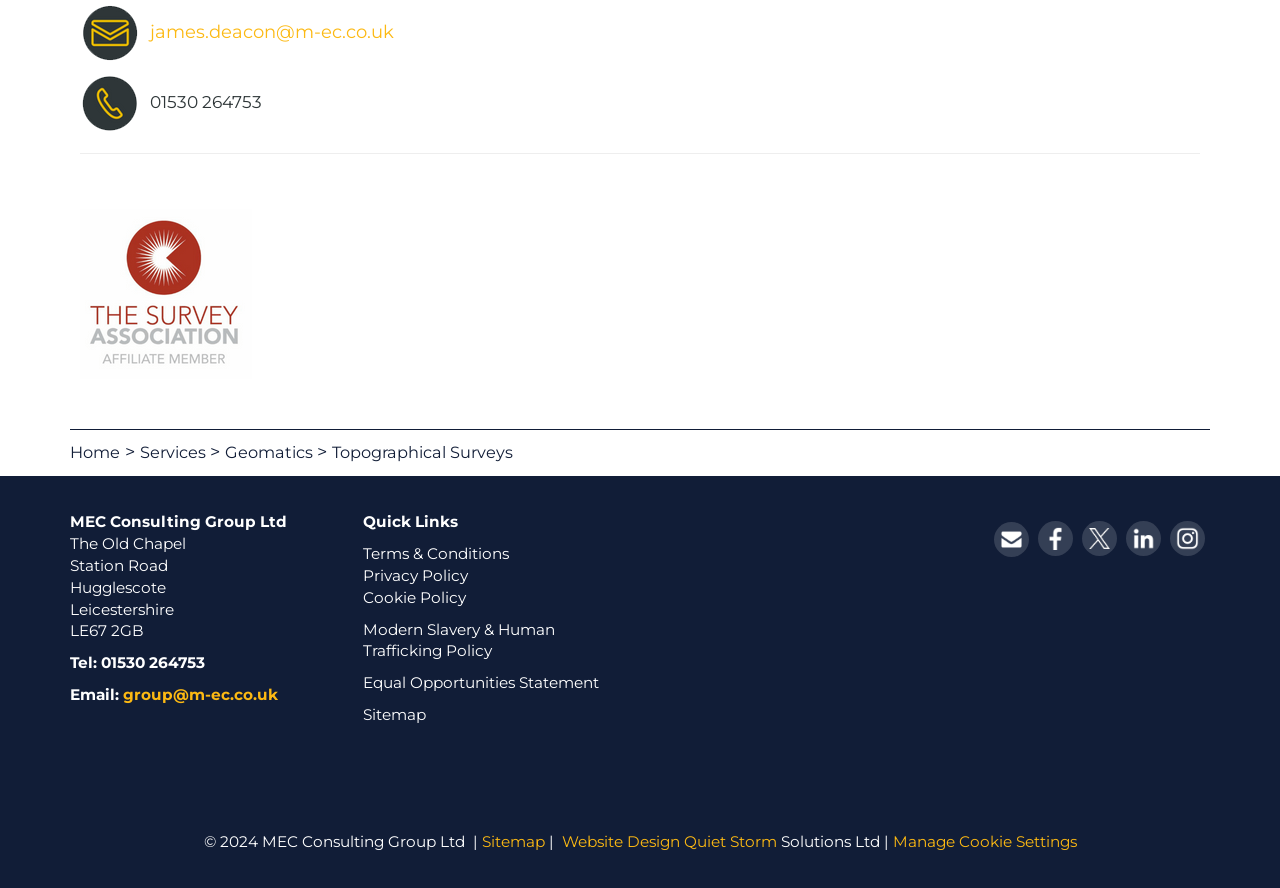Please answer the following question using a single word or phrase: 
What is the email address?

group@m-ec.co.uk